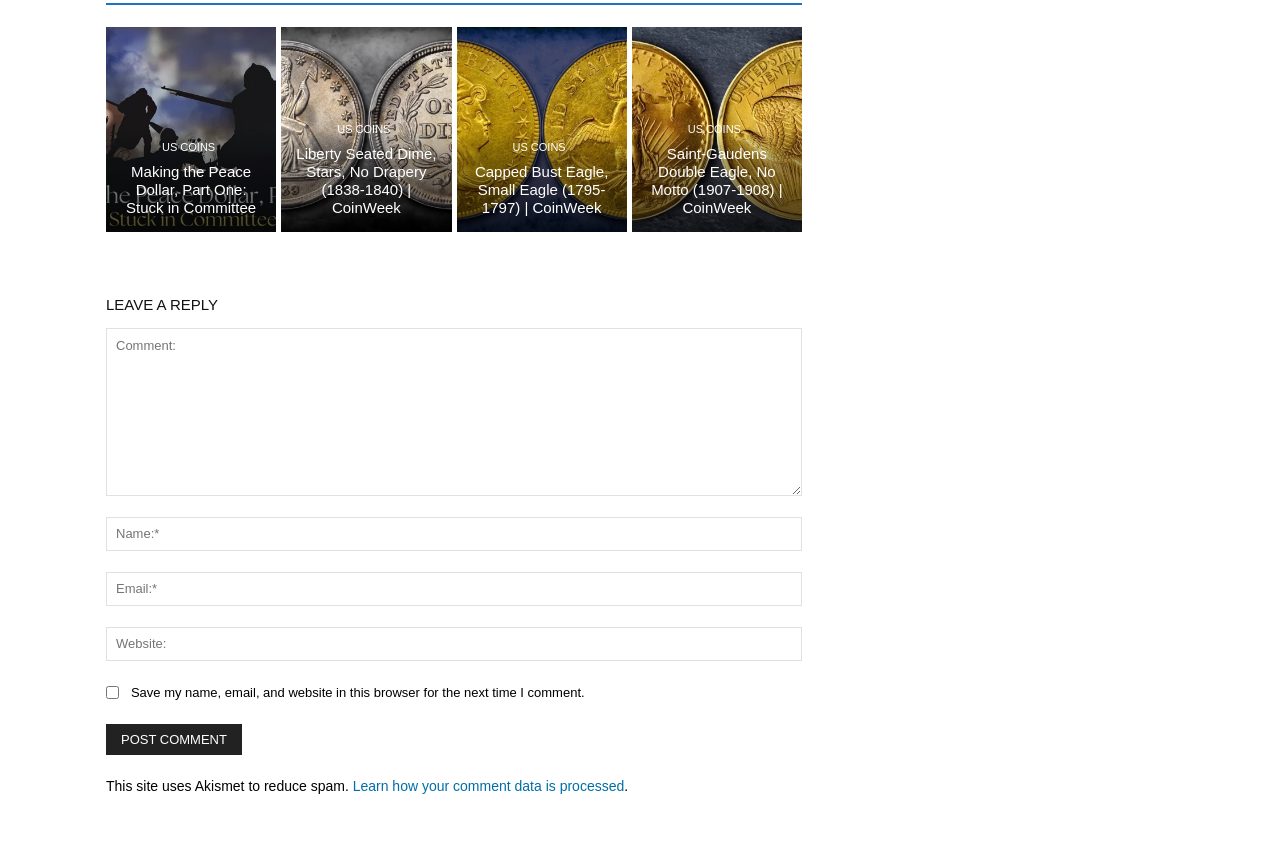Please find the bounding box coordinates of the section that needs to be clicked to achieve this instruction: "Leave a reply to the article".

[0.083, 0.343, 0.627, 0.379]